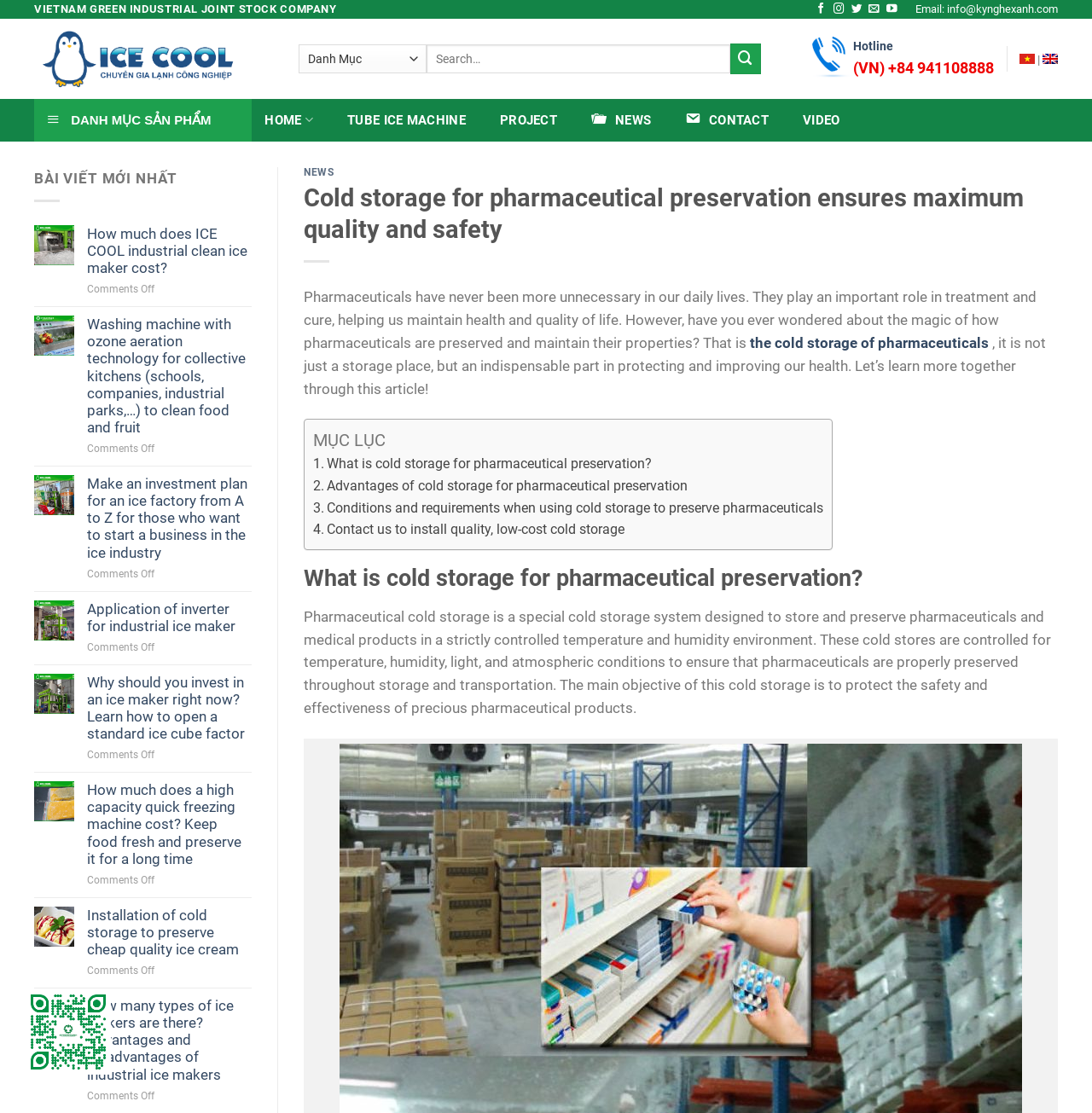Locate the bounding box coordinates of the element to click to perform the following action: 'Search for:'. The coordinates should be given as four float values between 0 and 1, in the form of [left, top, right, bottom].

[0.391, 0.04, 0.669, 0.066]